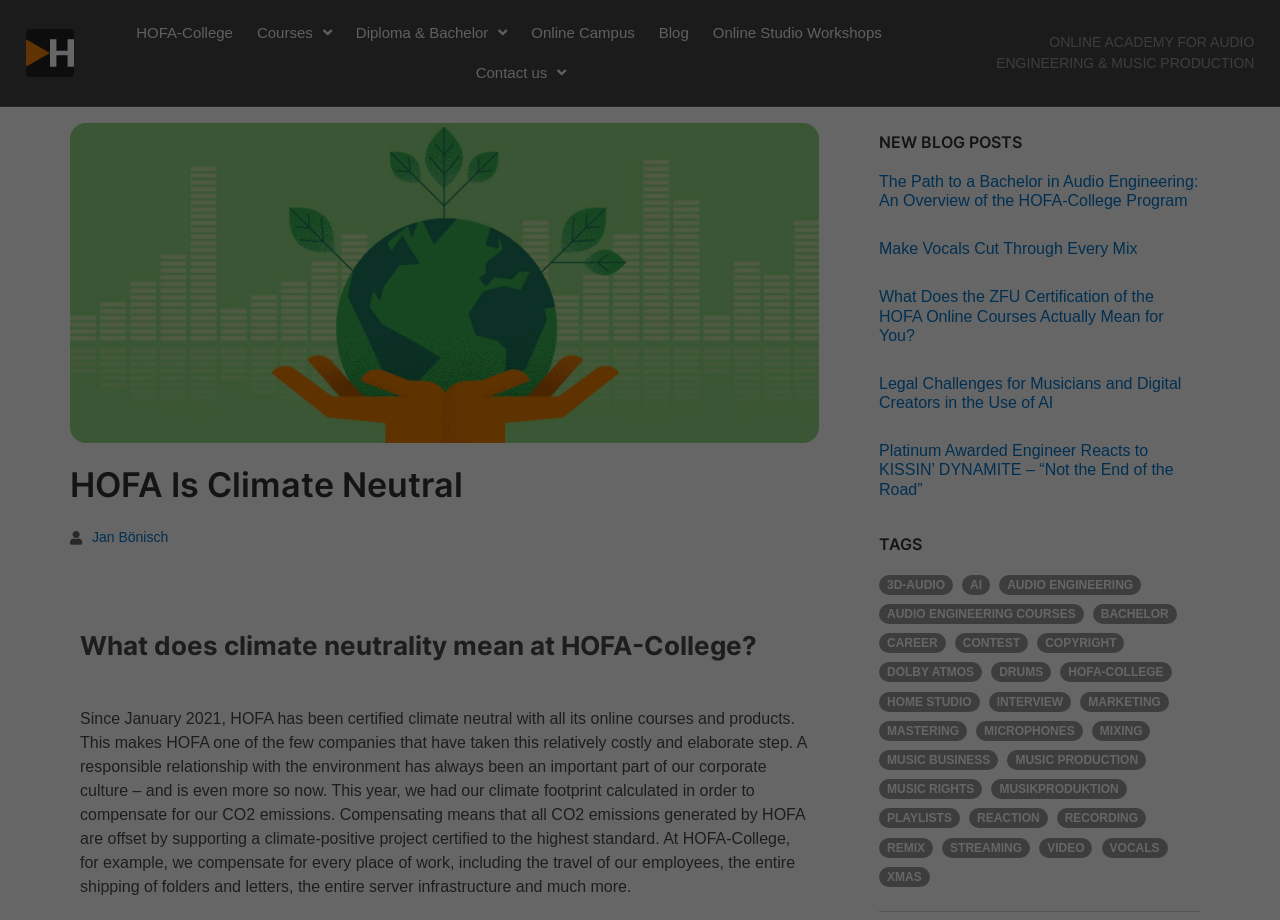Identify the bounding box coordinates of the region that needs to be clicked to carry out this instruction: "Learn more about 'Diploma & Bachelor'". Provide these coordinates as four float numbers ranging from 0 to 1, i.e., [left, top, right, bottom].

[0.278, 0.014, 0.396, 0.057]